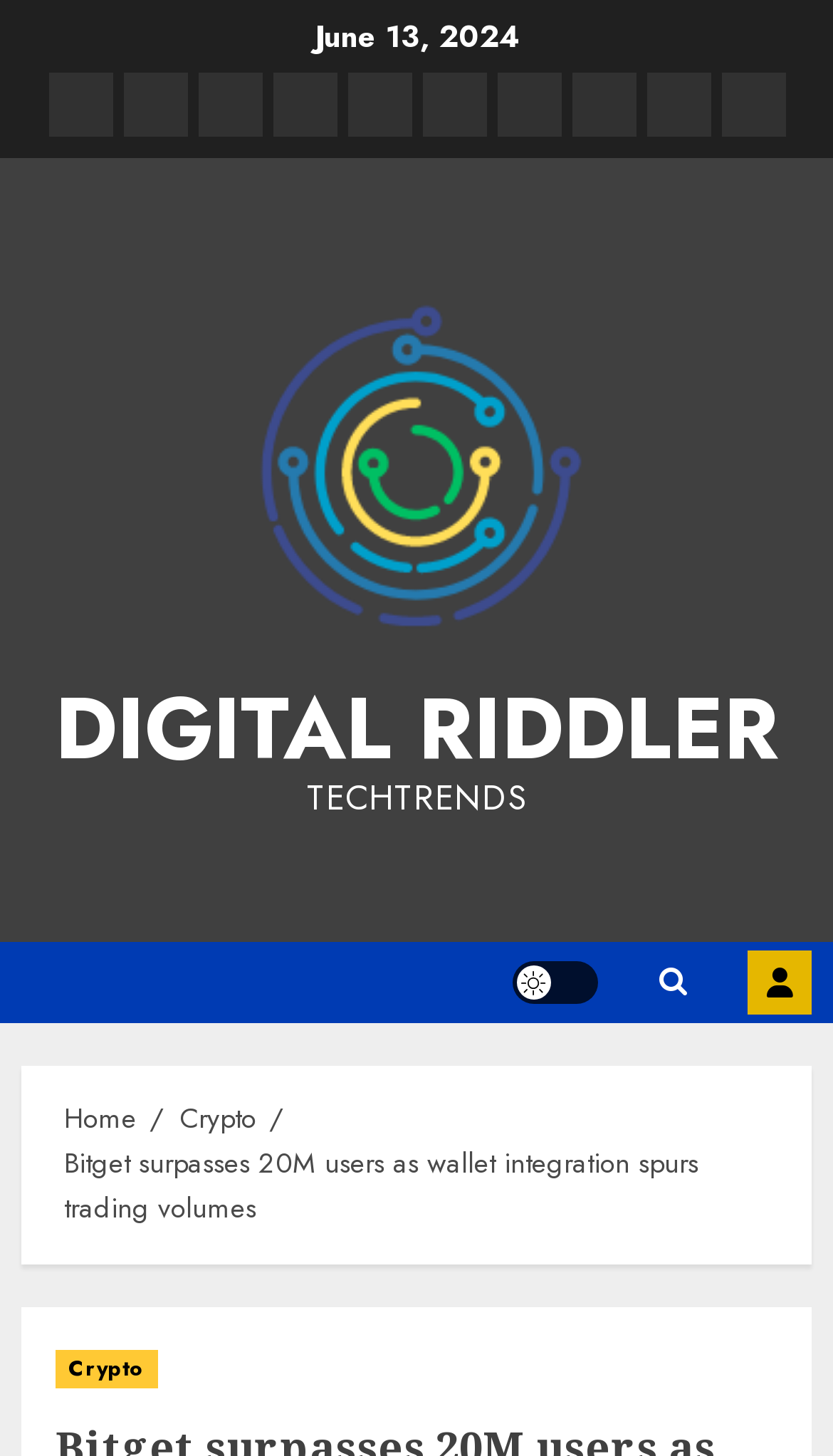Please identify the bounding box coordinates of the element's region that I should click in order to complete the following instruction: "contact digital riddler". The bounding box coordinates consist of four float numbers between 0 and 1, i.e., [left, top, right, bottom].

[0.865, 0.05, 0.942, 0.094]